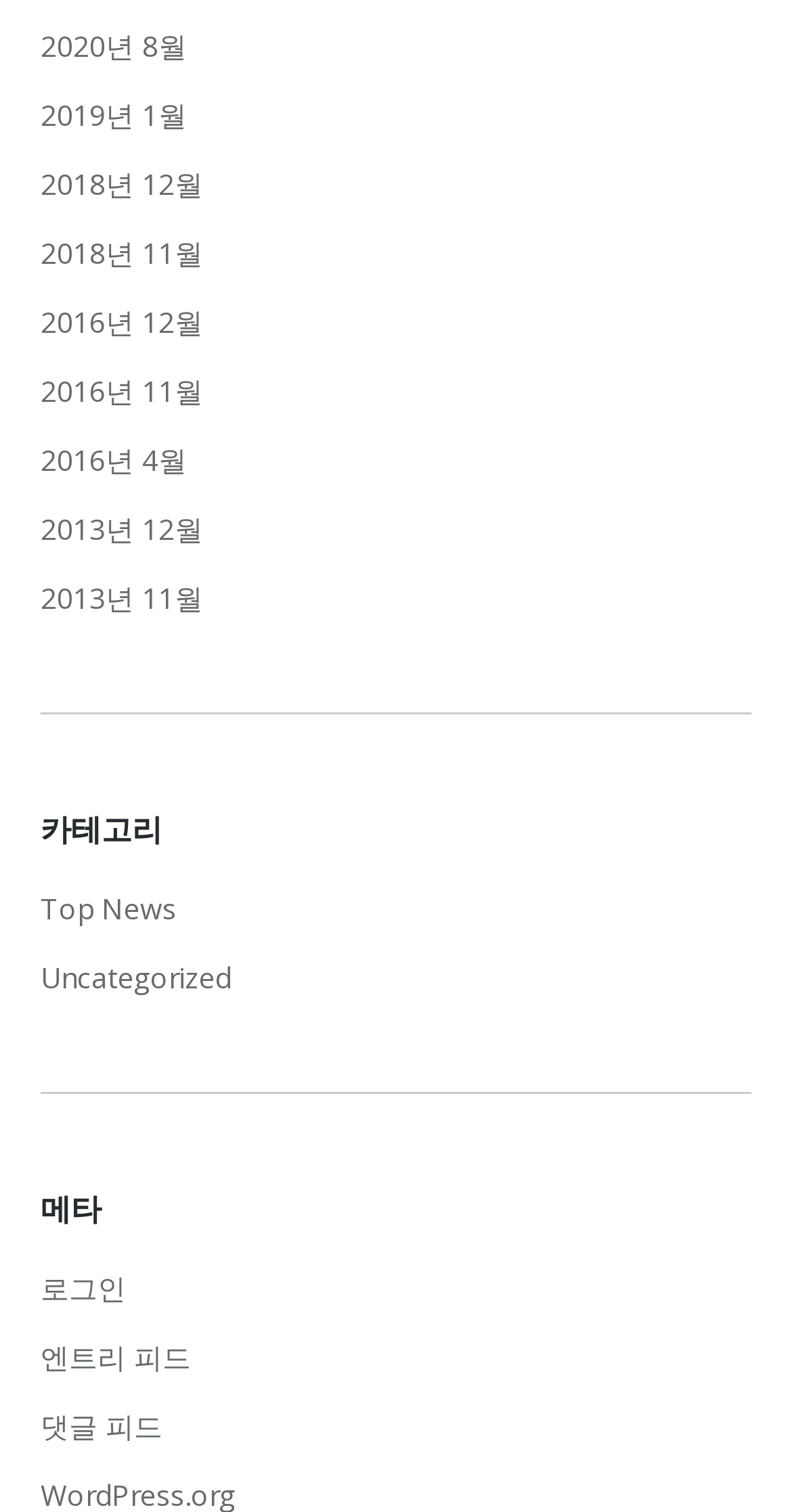Please give a short response to the question using one word or a phrase:
What is the last link on the webpage?

댓글 피드